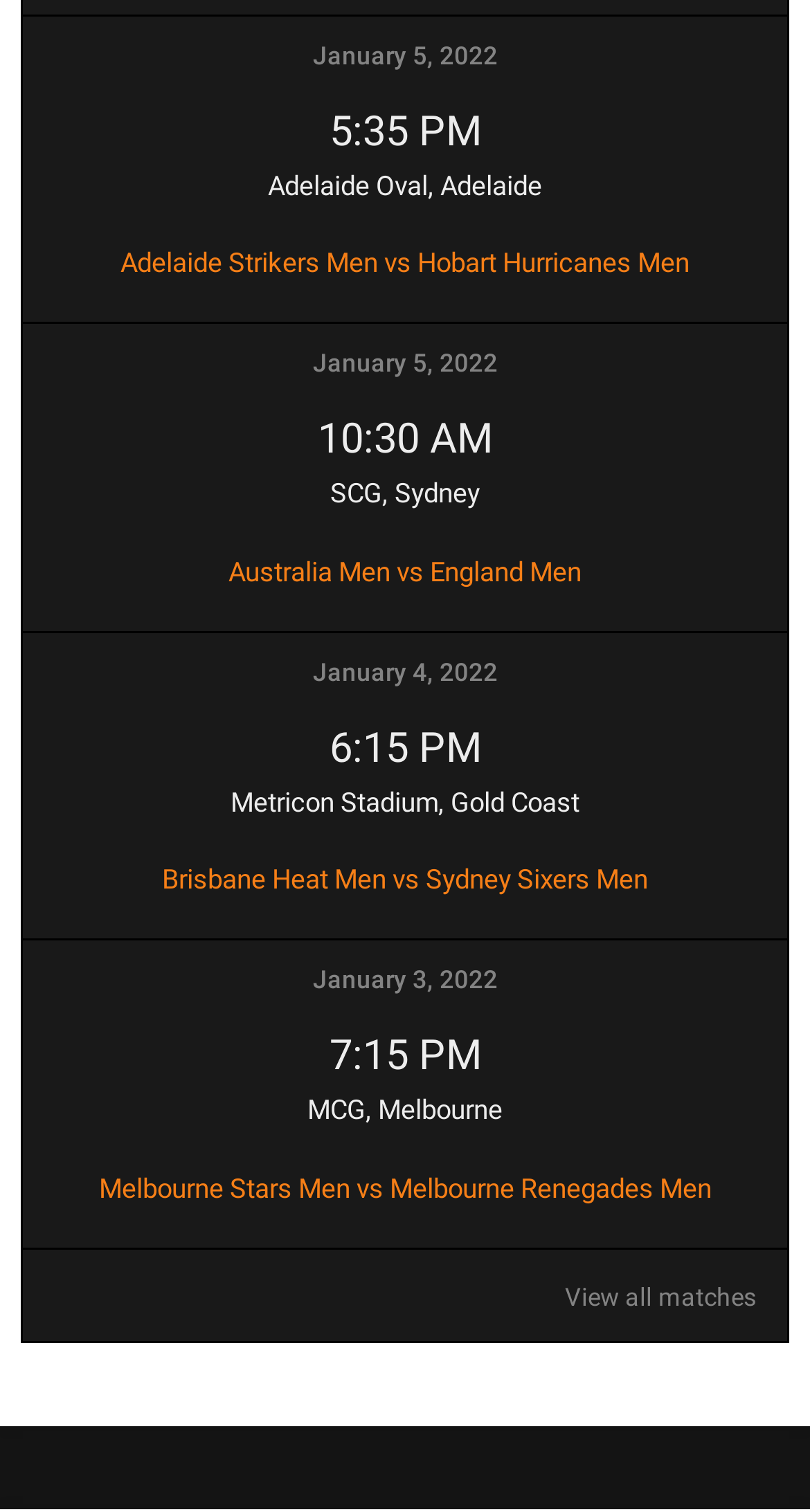Can you pinpoint the bounding box coordinates for the clickable element required for this instruction: "View match details of Adelaide Strikers Men vs Hobart Hurricanes Men"? The coordinates should be four float numbers between 0 and 1, i.e., [left, top, right, bottom].

[0.149, 0.164, 0.851, 0.184]